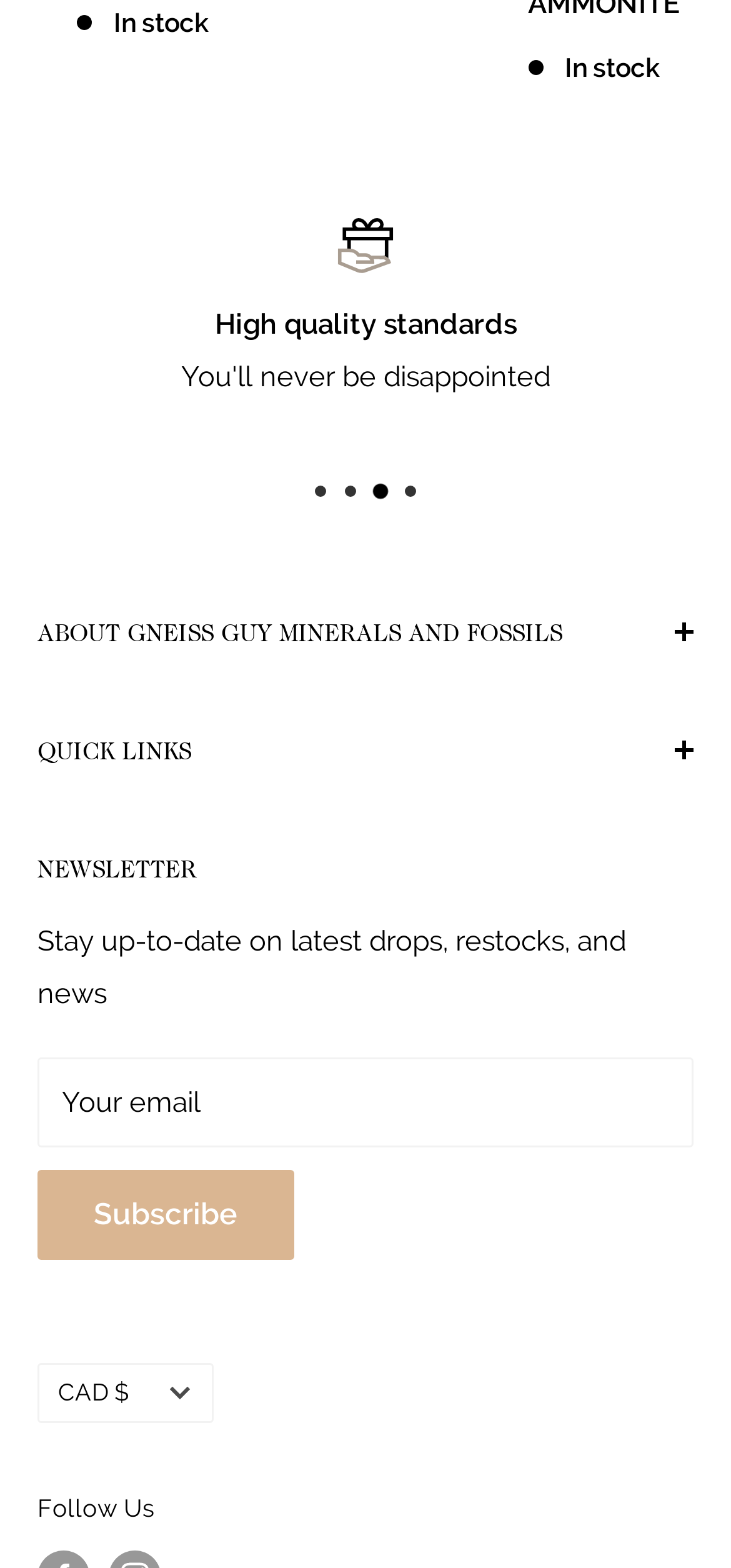Please identify the bounding box coordinates of the element's region that I should click in order to complete the following instruction: "Search the website". The bounding box coordinates consist of four float numbers between 0 and 1, i.e., [left, top, right, bottom].

[0.051, 0.506, 0.897, 0.543]